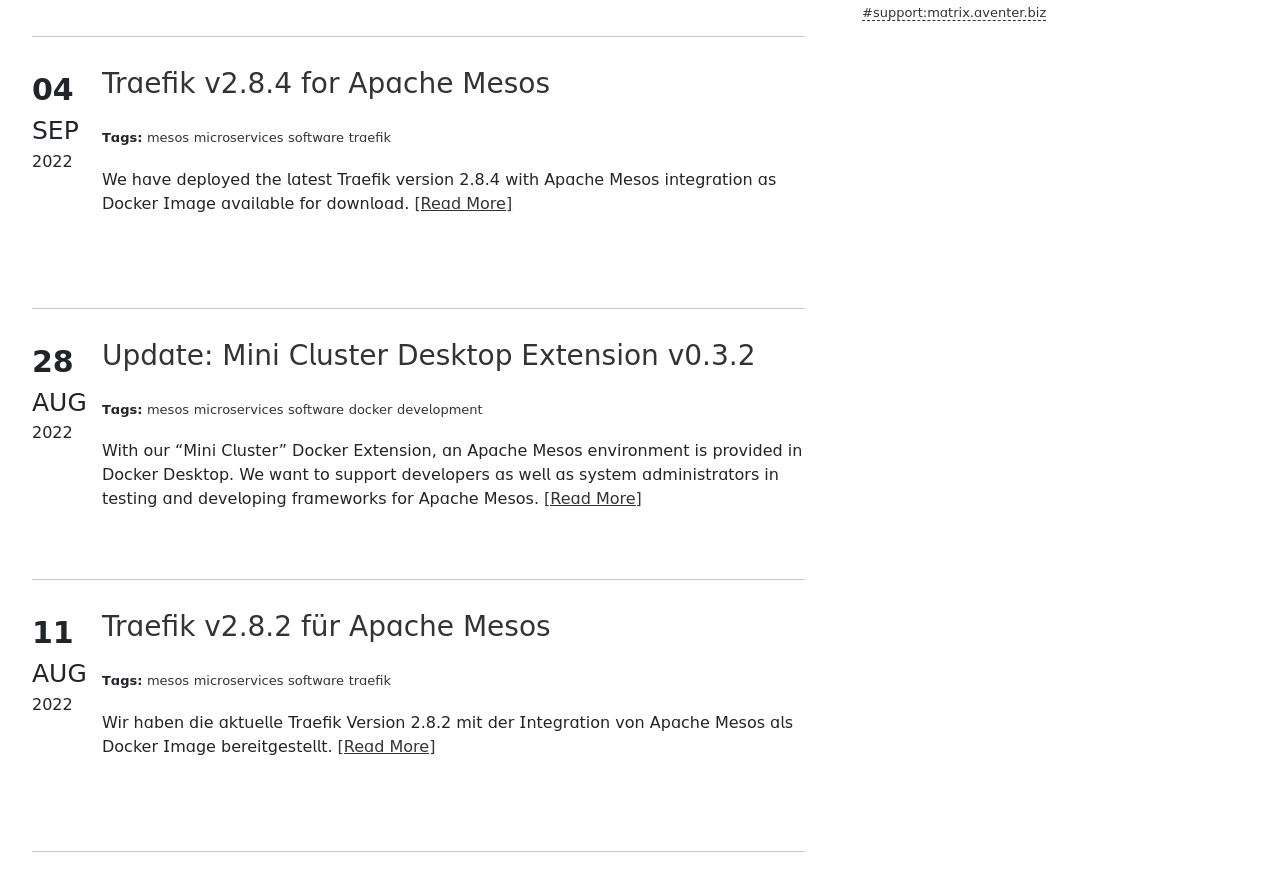Bounding box coordinates should be in the format (top-left x, top-left y, bottom-right x, bottom-right y) and all values should be floating point numbers between 0 and 1. Determine the bounding box coordinate for the UI element described as: [Read More]

[0.264, 0.847, 0.34, 0.869]